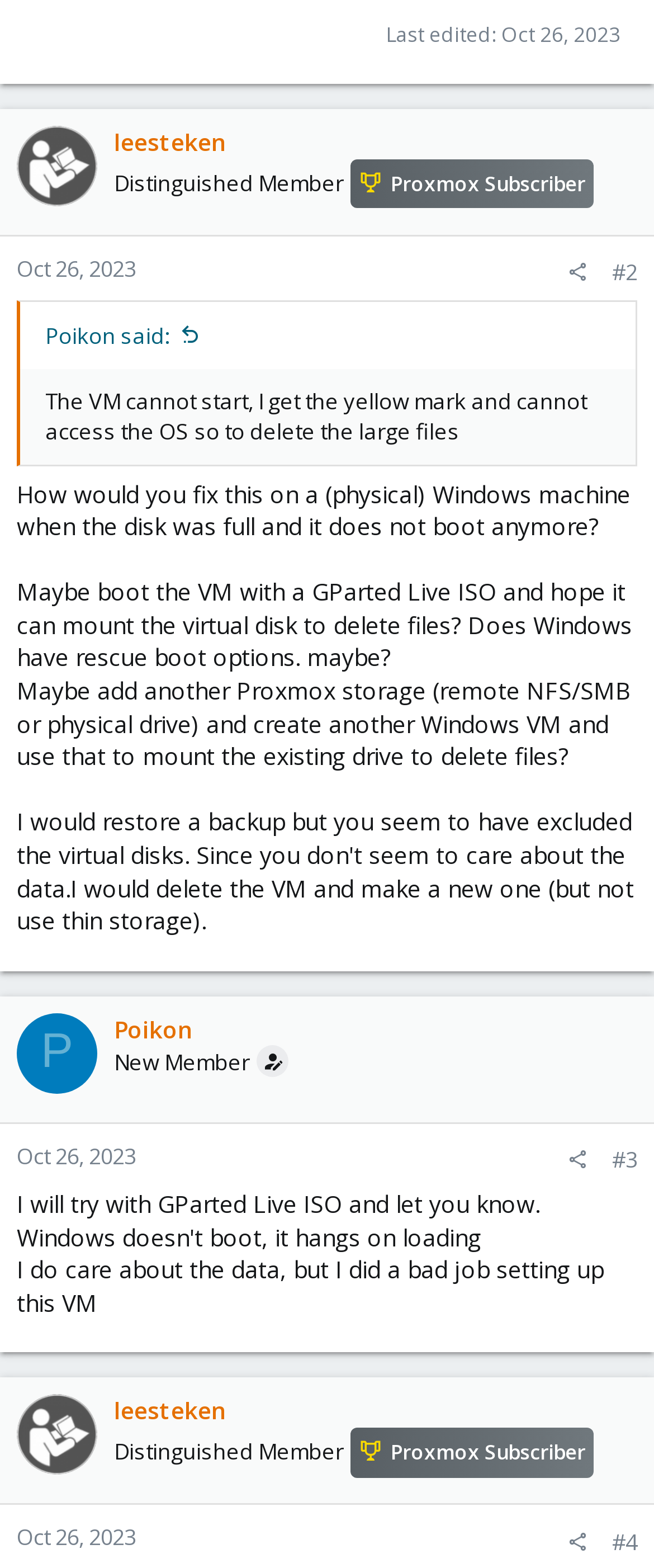Please examine the image and answer the question with a detailed explanation:
Who is the author of the first article?

The first article is located in the top section of the webpage, and it has a heading element with the text 'leesteken'. Below this heading, there is a link element with the same text, which suggests that 'leesteken' is the author of this article.